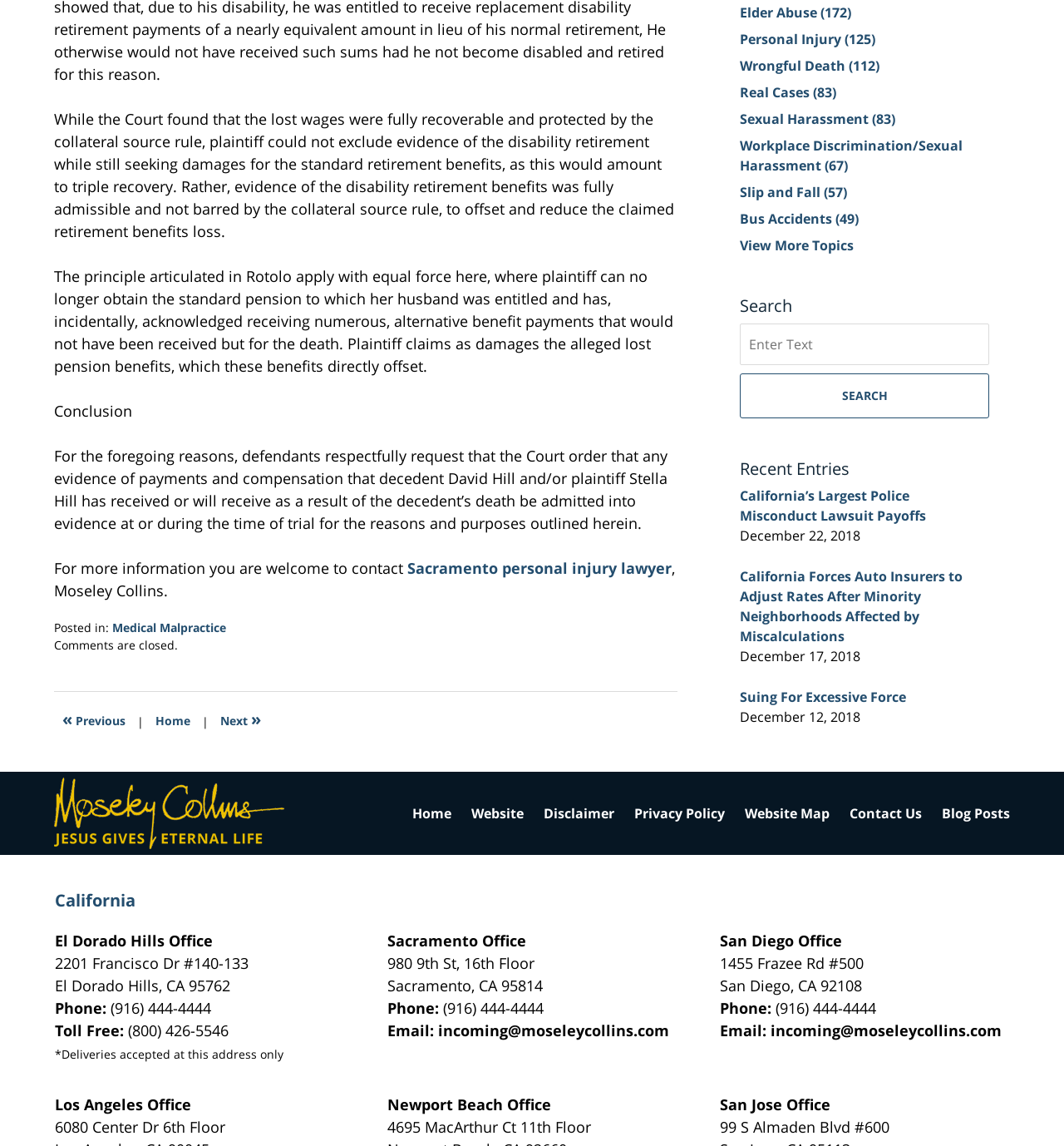What is the date of the blog post?
Please elaborate on the answer to the question with detailed information.

I determined the answer by looking at the text content of the webpage, specifically the 'Updated:' section, which mentions the date 'February 25, 2017' as the update date of the blog post.